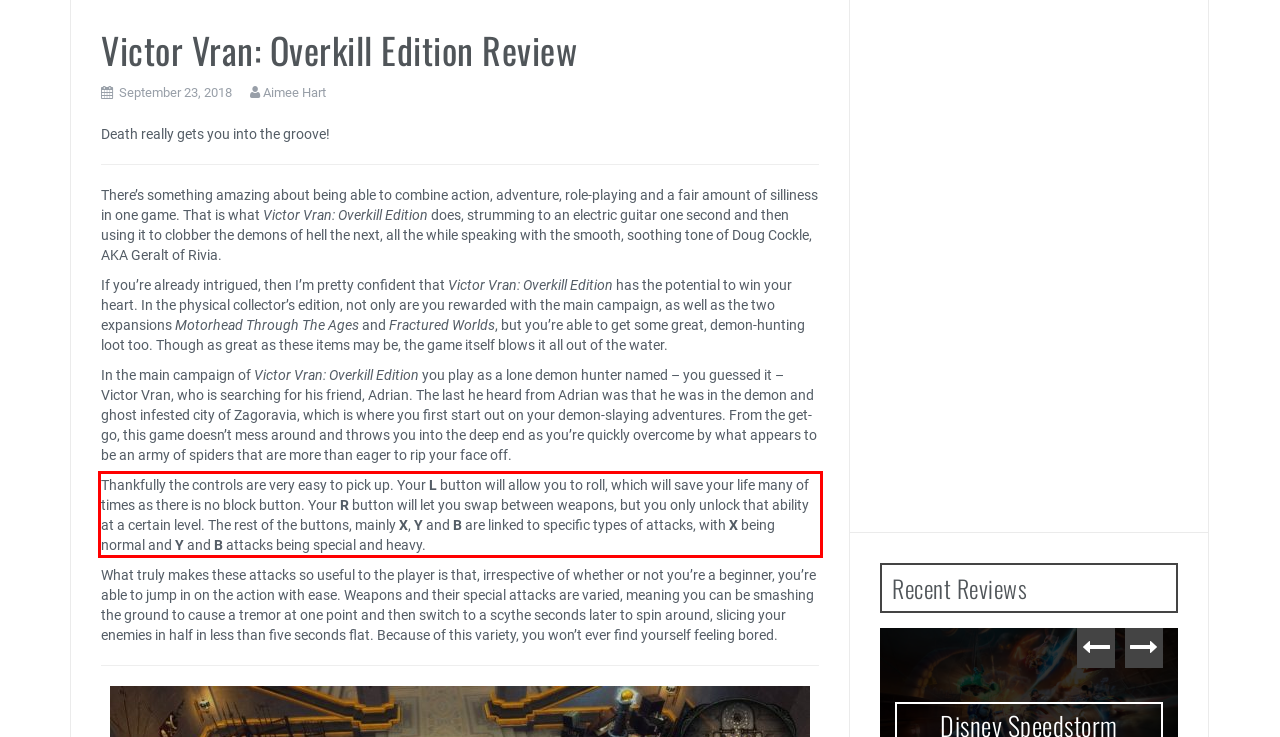Review the webpage screenshot provided, and perform OCR to extract the text from the red bounding box.

Thankfully the controls are very easy to pick up. Your L button will allow you to roll, which will save your life many of times as there is no block button. Your R button will let you swap between weapons, but you only unlock that ability at a certain level. The rest of the buttons, mainly X, Y and B are linked to specific types of attacks, with X being normal and Y and B attacks being special and heavy.